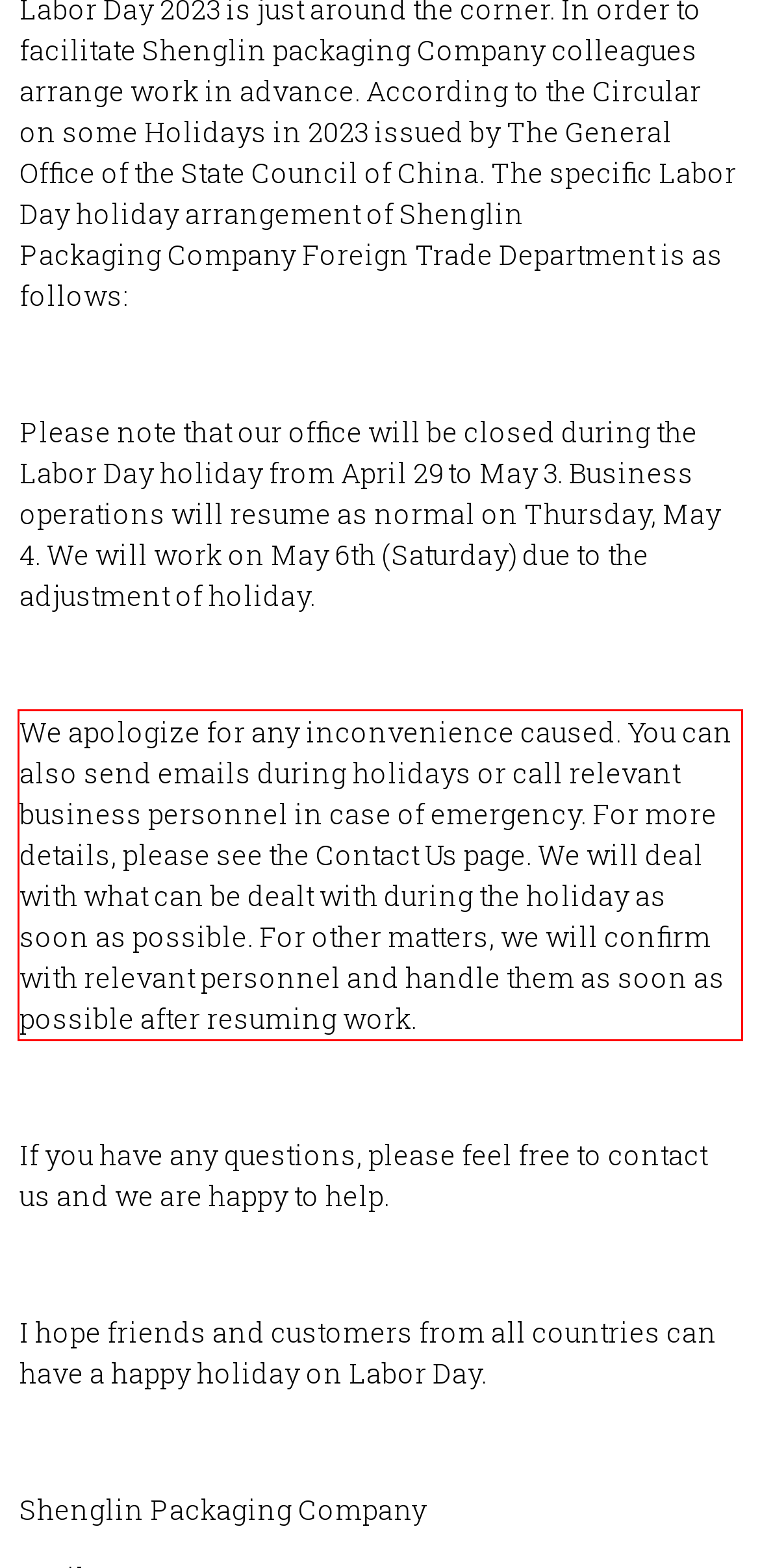Using the webpage screenshot, recognize and capture the text within the red bounding box.

We apologize for any inconvenience caused. You can also send emails during holidays or call relevant business personnel in case of emergency. For more details, please see the Contact Us page. We will deal with what can be dealt with during the holiday as soon as possible. For other matters, we will confirm with relevant personnel and handle them as soon as possible after resuming work.